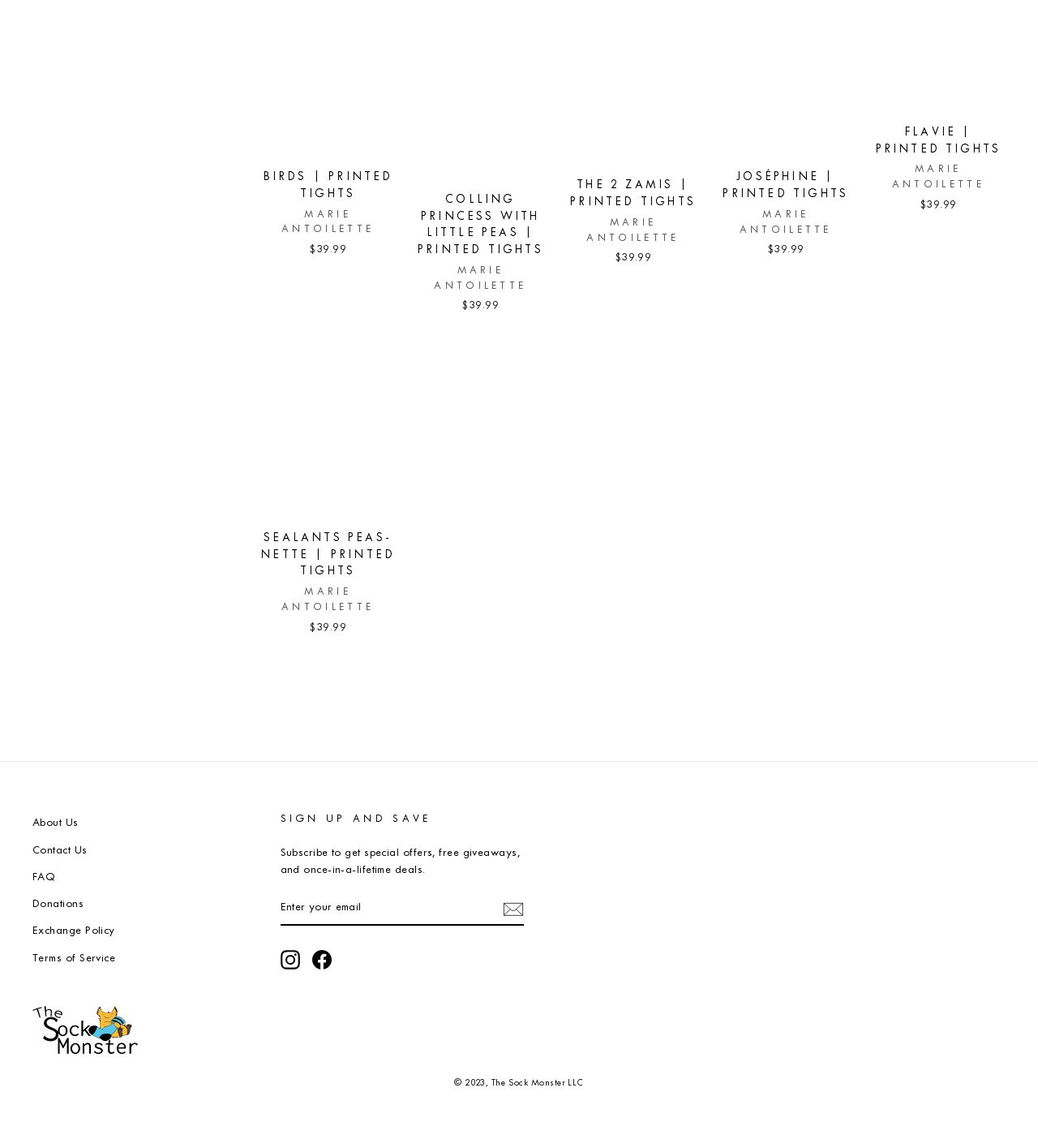Please examine the image and answer the question with a detailed explanation:
What is the price of Sealants Peas-Nette Printed Tights?

The price of Sealants Peas-Nette Printed Tights can be found in the link element with the text 'SEALANTS PEAS-NETTE | PRINTED TIGHTS MARIE ANTOILETTE $39.99'.